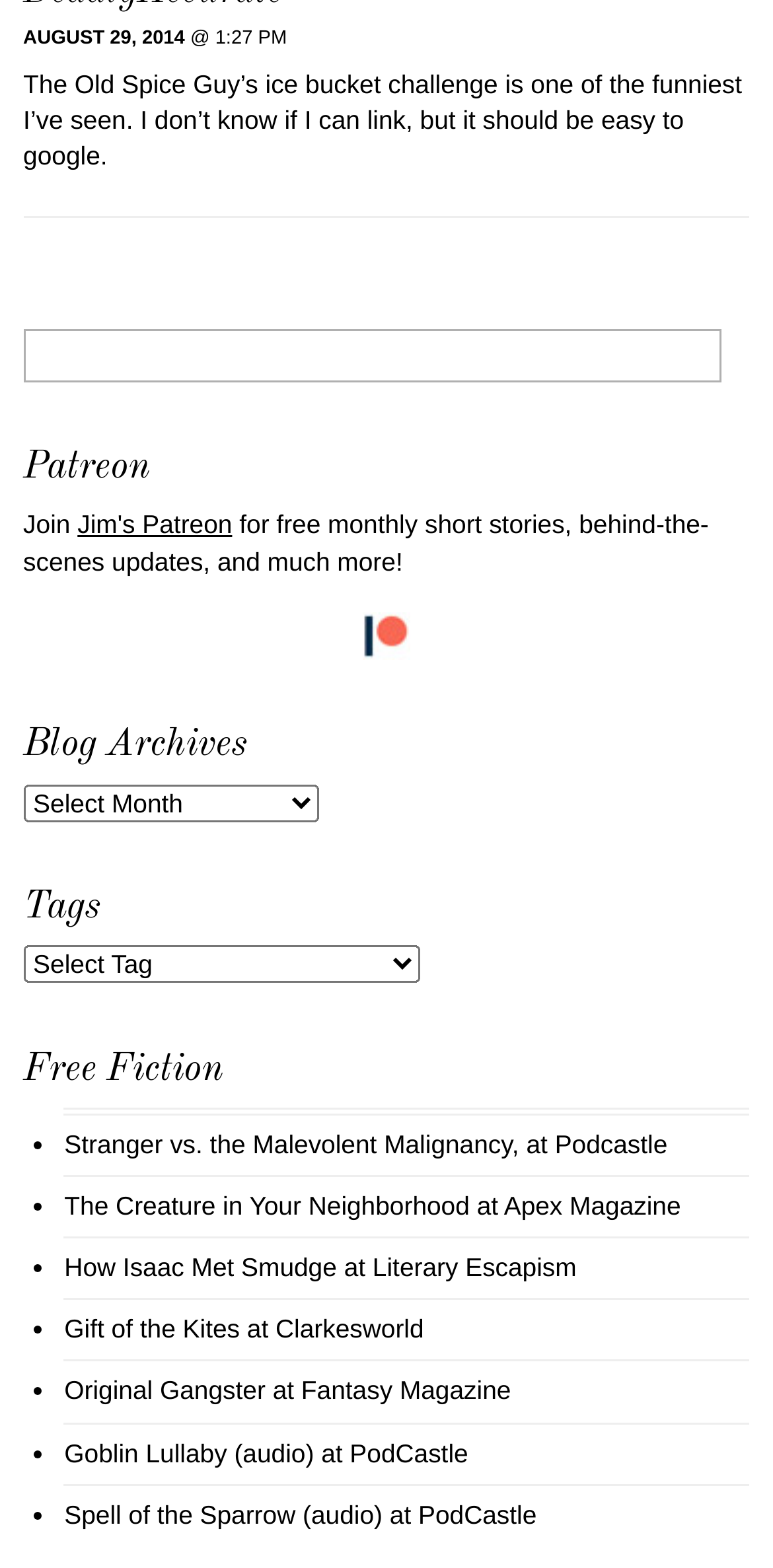Provide a single word or phrase to answer the given question: 
What is the name of the first free fiction story?

Stranger vs. the Malevolent Malignancy